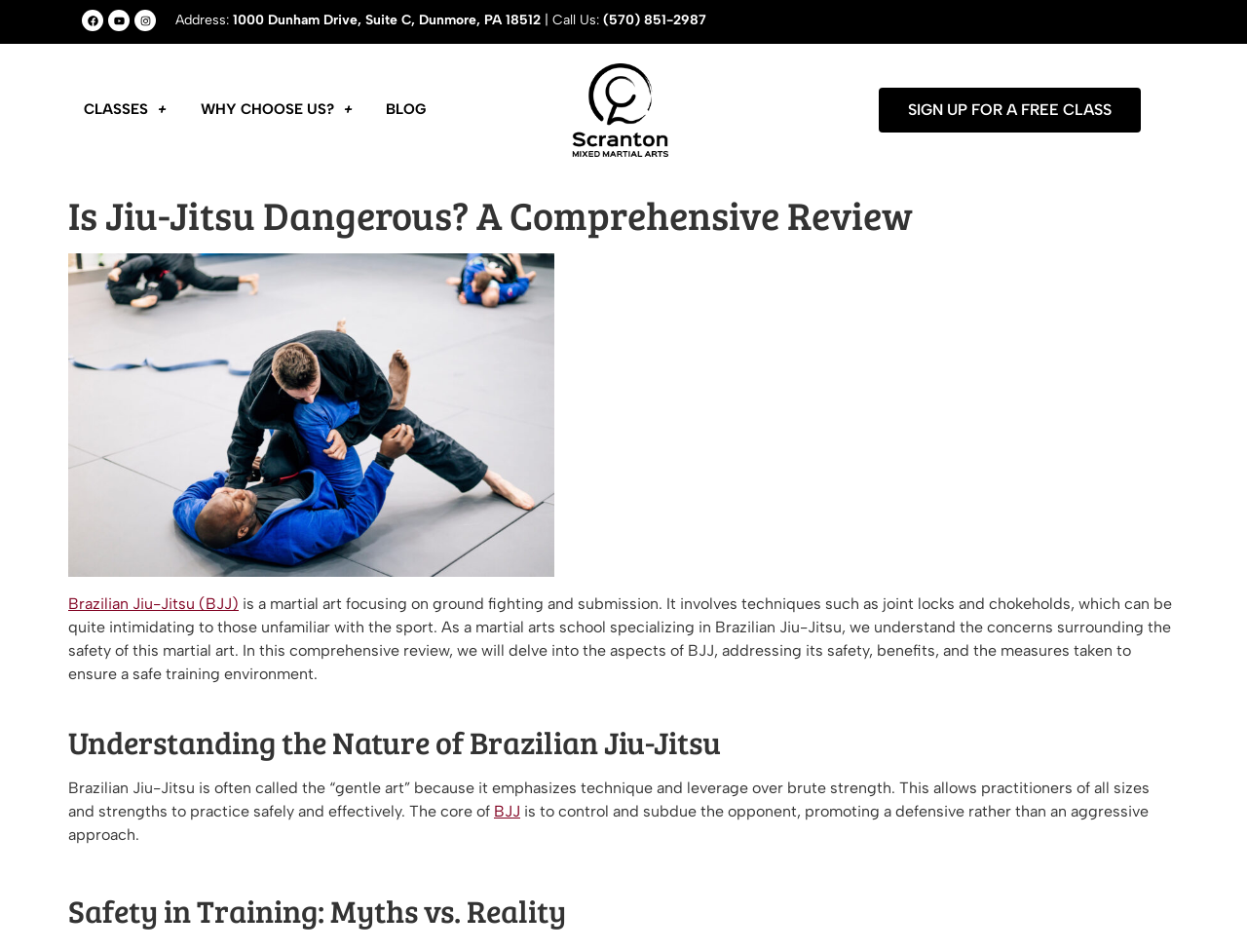Please specify the bounding box coordinates of the clickable region necessary for completing the following instruction: "Click the Facebook link". The coordinates must consist of four float numbers between 0 and 1, i.e., [left, top, right, bottom].

[0.066, 0.01, 0.083, 0.033]